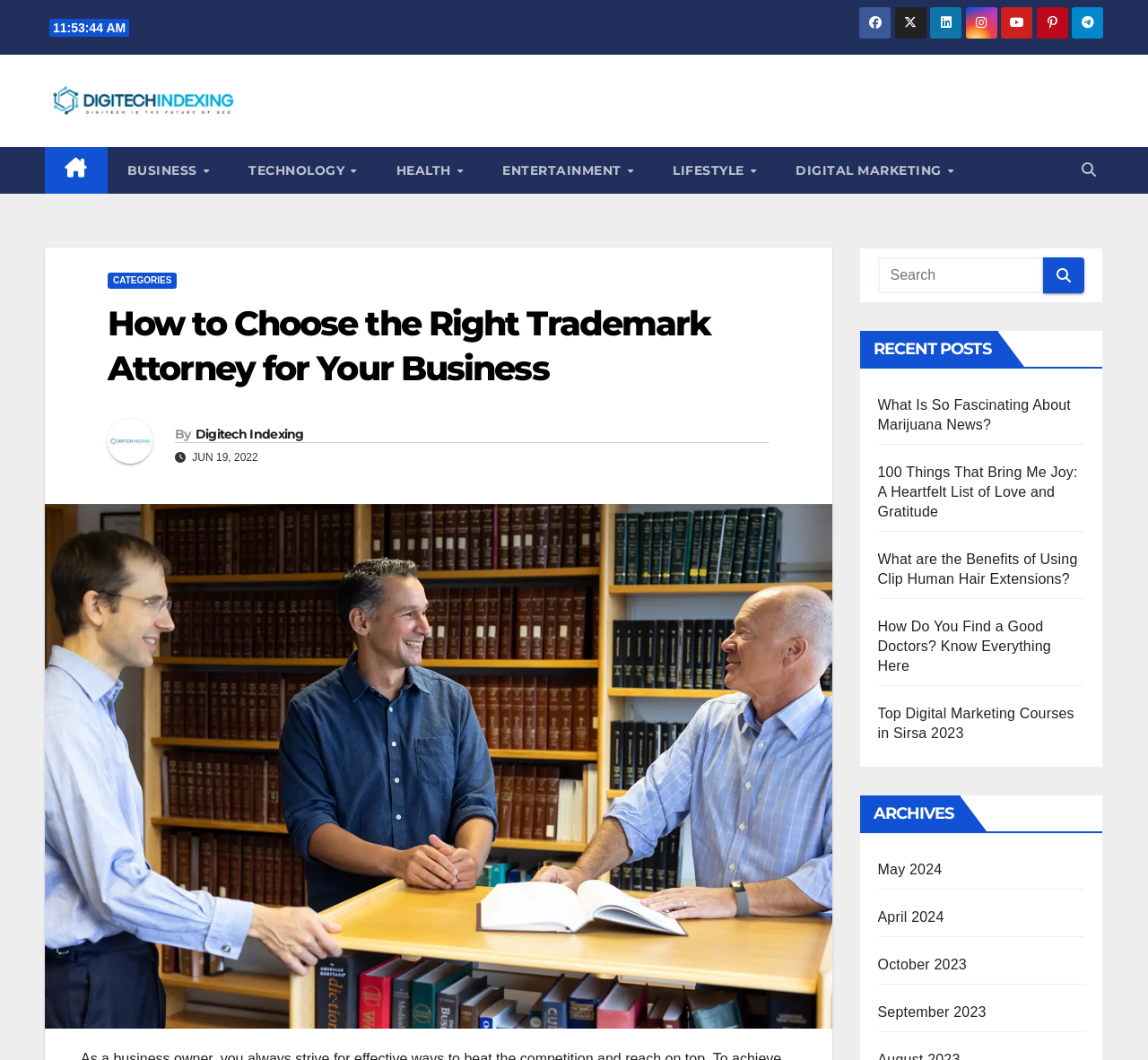Please find the bounding box coordinates of the clickable region needed to complete the following instruction: "Click on the Digitech indexing link". The bounding box coordinates must consist of four float numbers between 0 and 1, i.e., [left, top, right, bottom].

[0.039, 0.073, 0.213, 0.118]